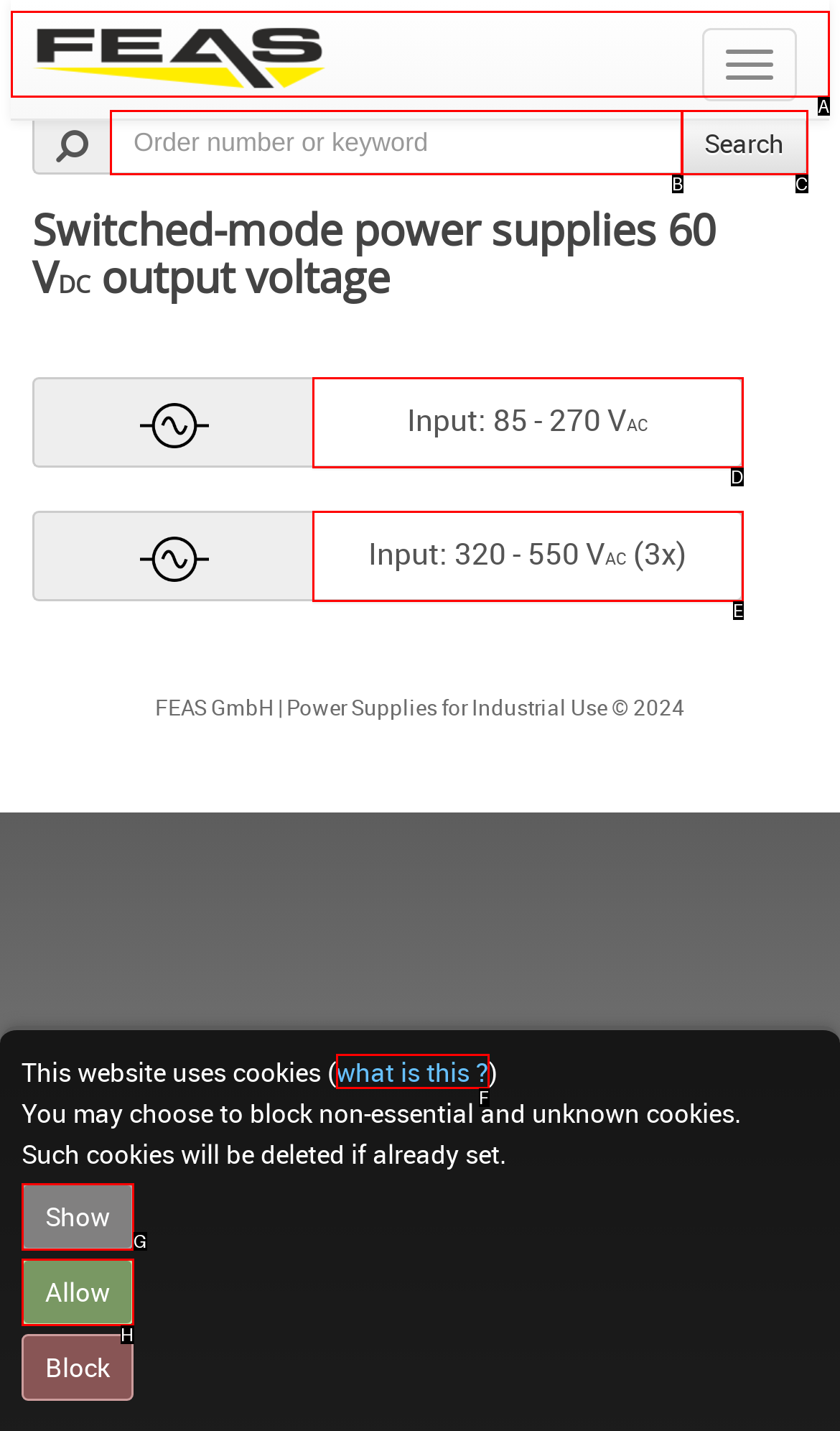Identify the letter of the UI element I need to click to carry out the following instruction: Select input voltage 85 - 270 VAC

D